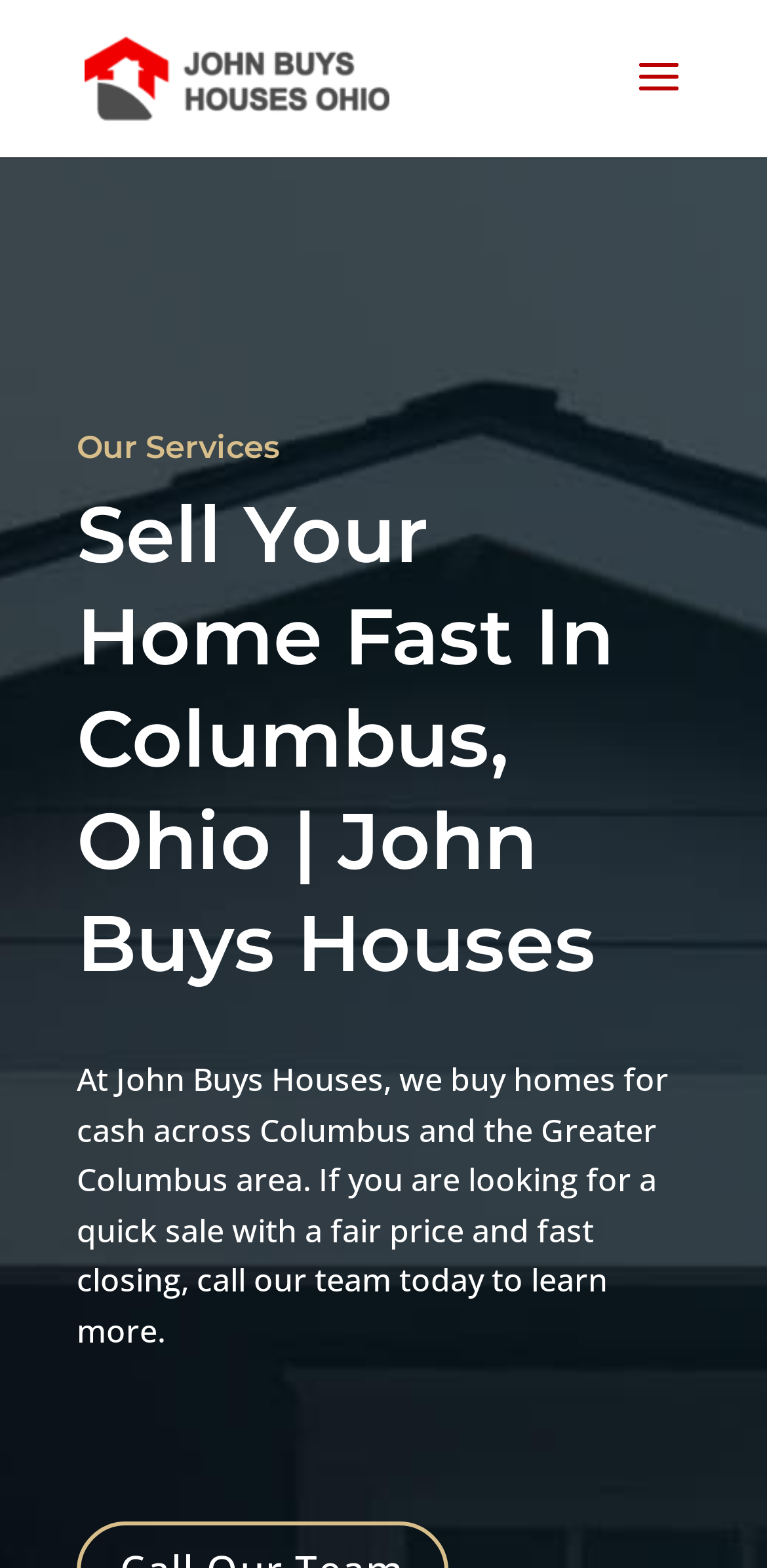Please find the top heading of the webpage and generate its text.

Sell Your Home Fast In Columbus, Ohio | John Buys Houses